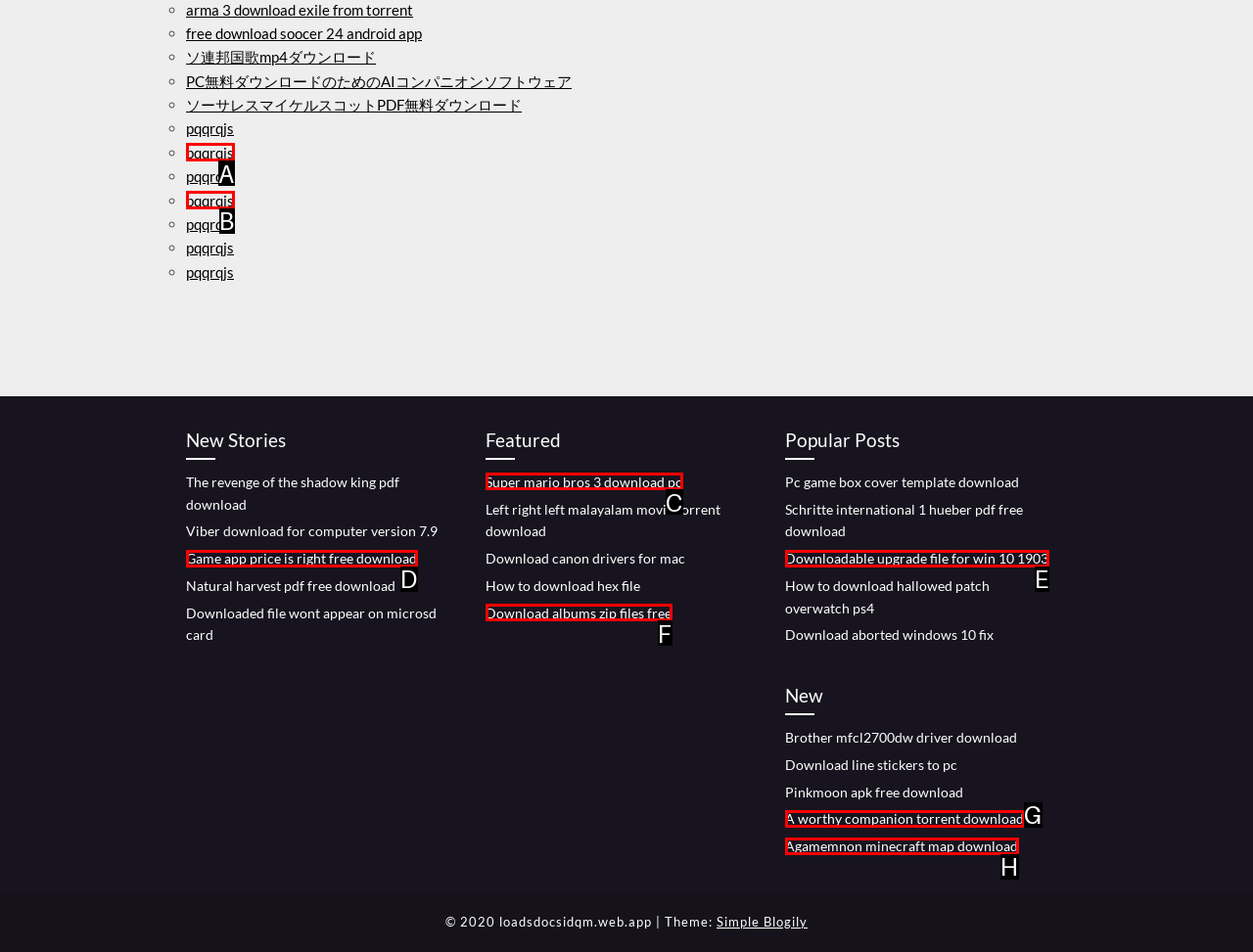Tell me which one HTML element best matches the description: A worthy companion torrent download Answer with the option's letter from the given choices directly.

G